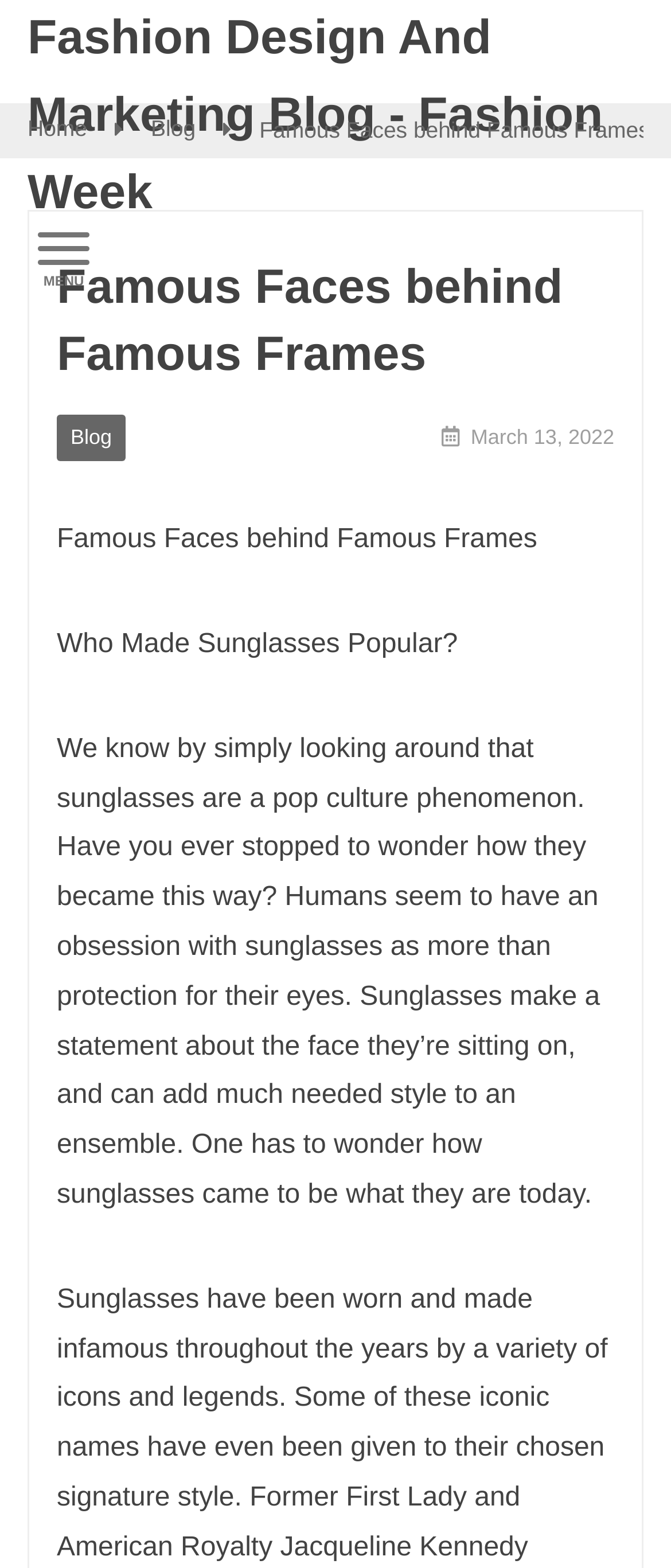Identify the title of the webpage and provide its text content.

Famous Faces behind Famous Frames